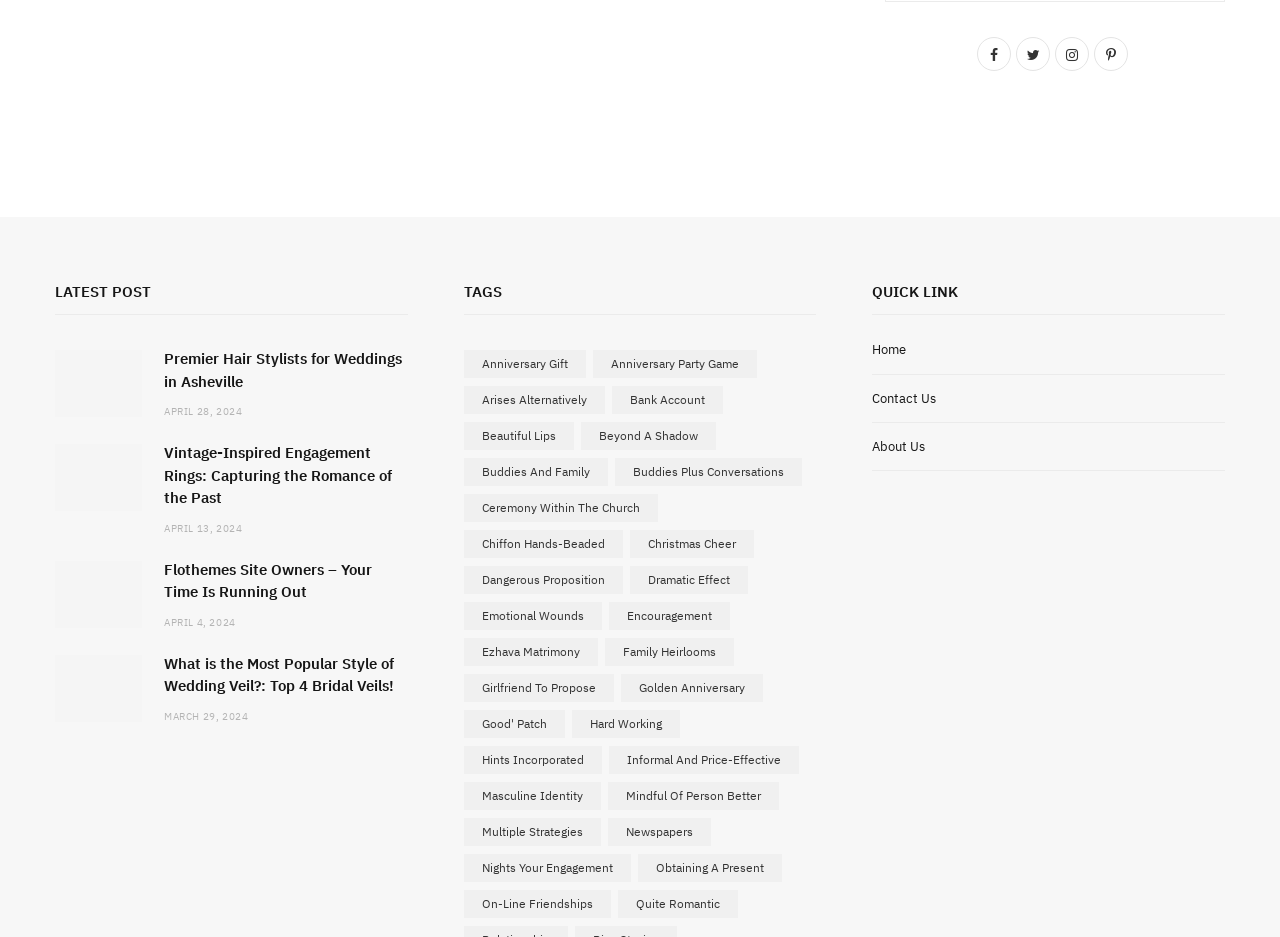Please identify the bounding box coordinates of the clickable element to fulfill the following instruction: "Explore the tag Anniversary Gift". The coordinates should be four float numbers between 0 and 1, i.e., [left, top, right, bottom].

[0.362, 0.374, 0.458, 0.404]